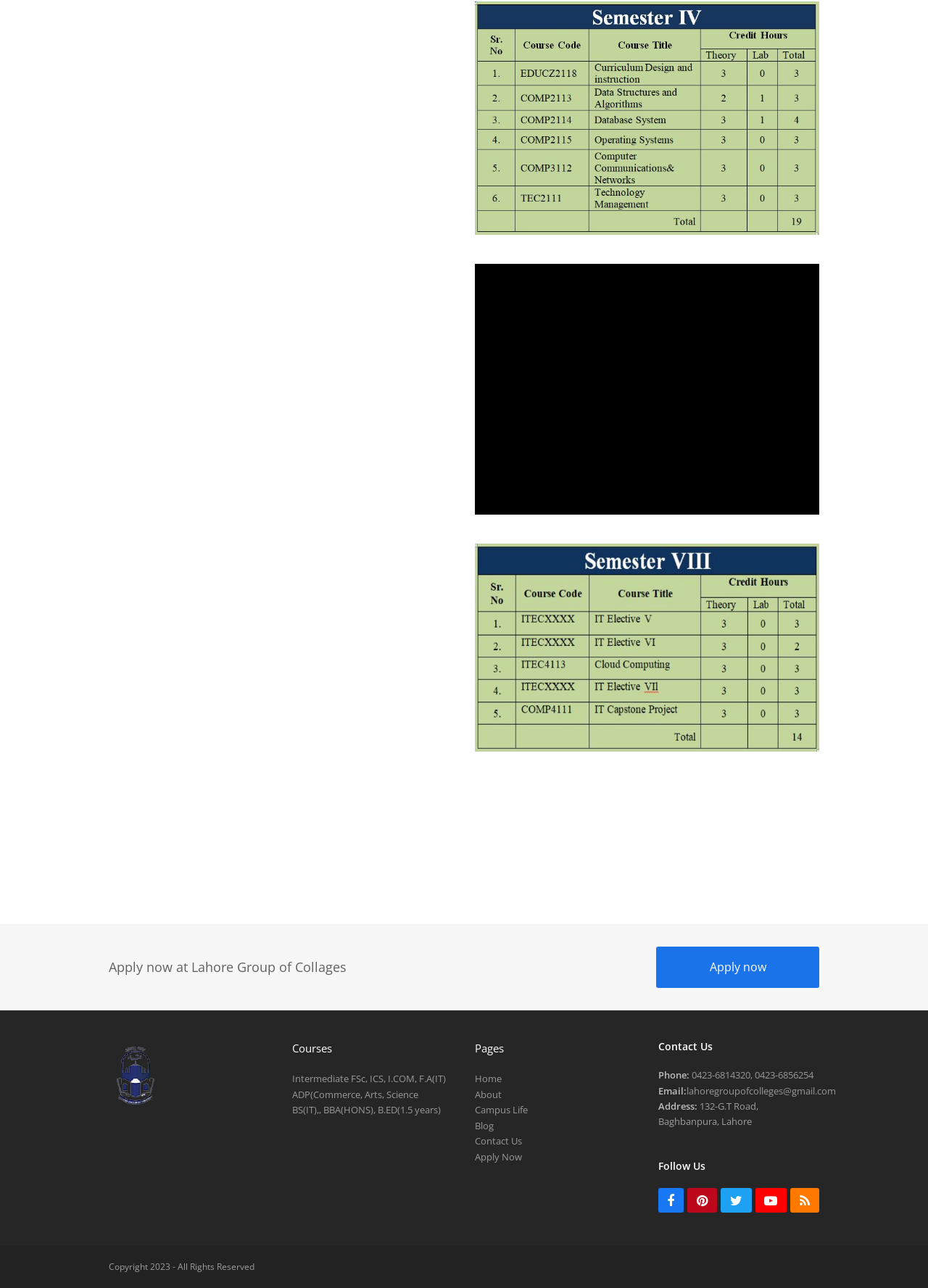What is the name of the institution?
Refer to the image and provide a one-word or short phrase answer.

Lahore Group of Colleges